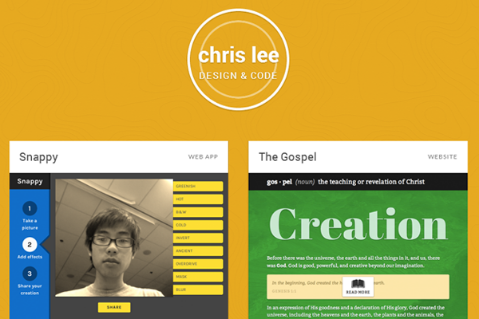Describe all the important aspects and details of the image.

The image showcases a digital portfolio layout by Chris Lee, featuring two distinct sections. On the left, a web application titled "Snappy" includes a user interface that allows visitors to take a picture and apply various effects. The design incorporates vibrant colors and bold buttons, presenting a playful yet functional appearance. The right section, labeled "The Gospel," highlights a website layout that emphasizes text and visual hierarchy, showcasing the term "Creation" with a strong, green typography. Below, introductory text reflects on the concept of creation, signifying a deep theological reflection. The background is a warm, inviting yellow, reinforcing the creative branding of Chris Lee, whose name prominently appears at the top, styled in a modern font alongside the tagline "DESIGN & CODE." This image reflects a harmonious blend of creativity, user interaction, and thoughtful design.